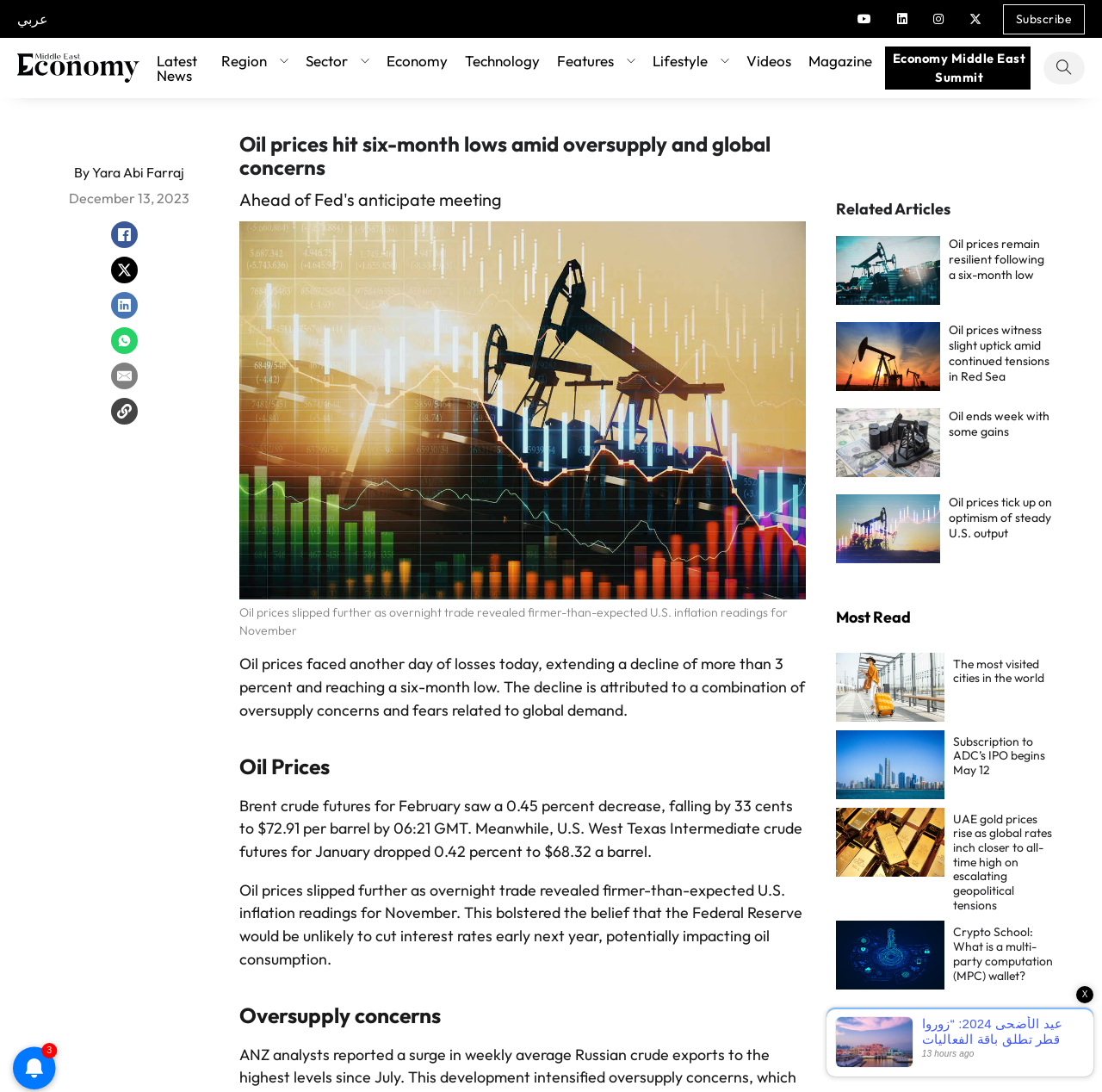Locate the bounding box coordinates of the area to click to fulfill this instruction: "Click the 'Submit' button to submit a comment". The bounding box should be presented as four float numbers between 0 and 1, in the order [left, top, right, bottom].

None